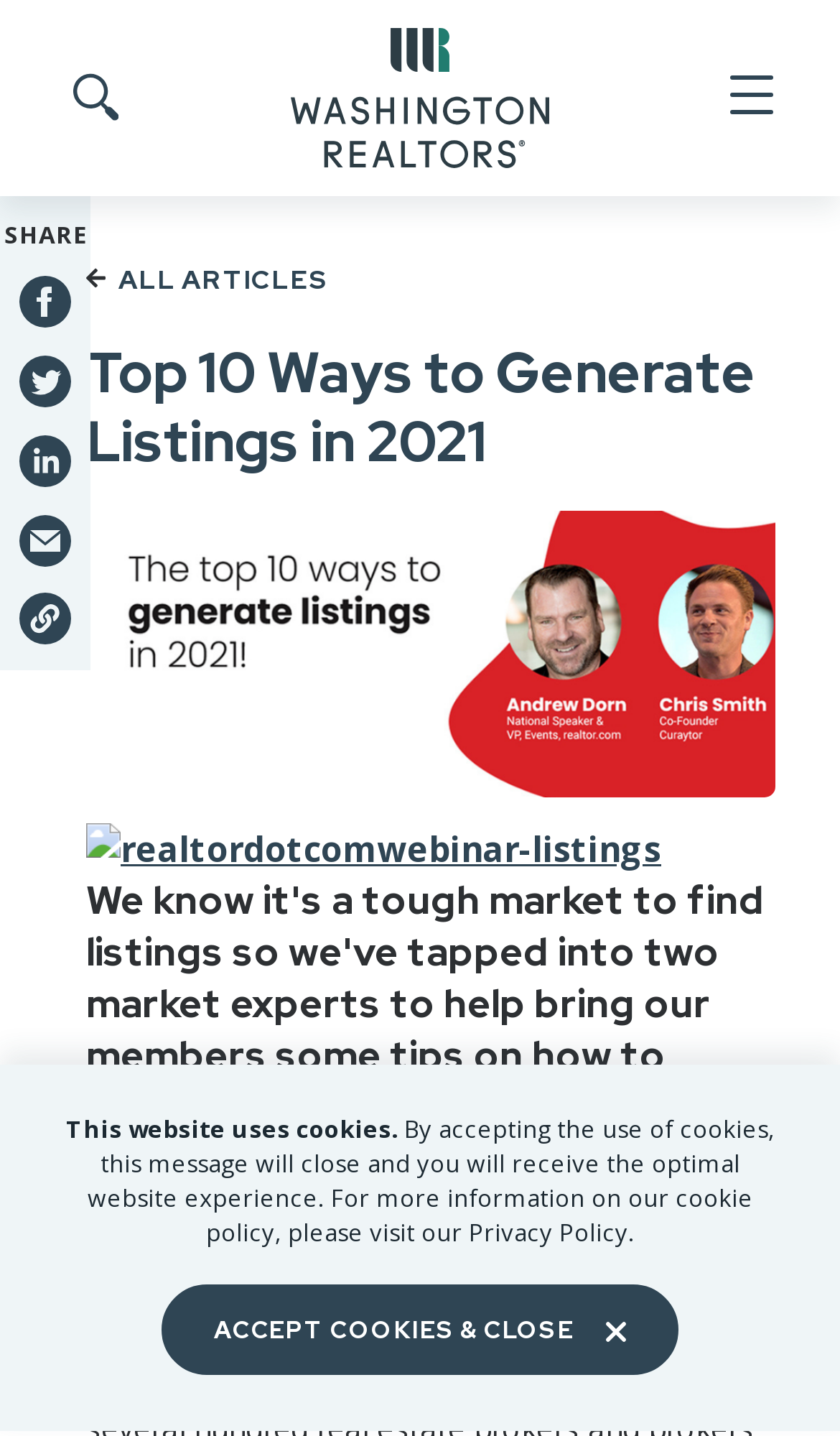Determine the bounding box coordinates in the format (top-left x, top-left y, bottom-right x, bottom-right y). Ensure all values are floating point numbers between 0 and 1. Identify the bounding box of the UI element described by: alt="realtordotcomwebinar-listings" title="realtordotcomwebinar-listings"

[0.103, 0.572, 0.787, 0.605]